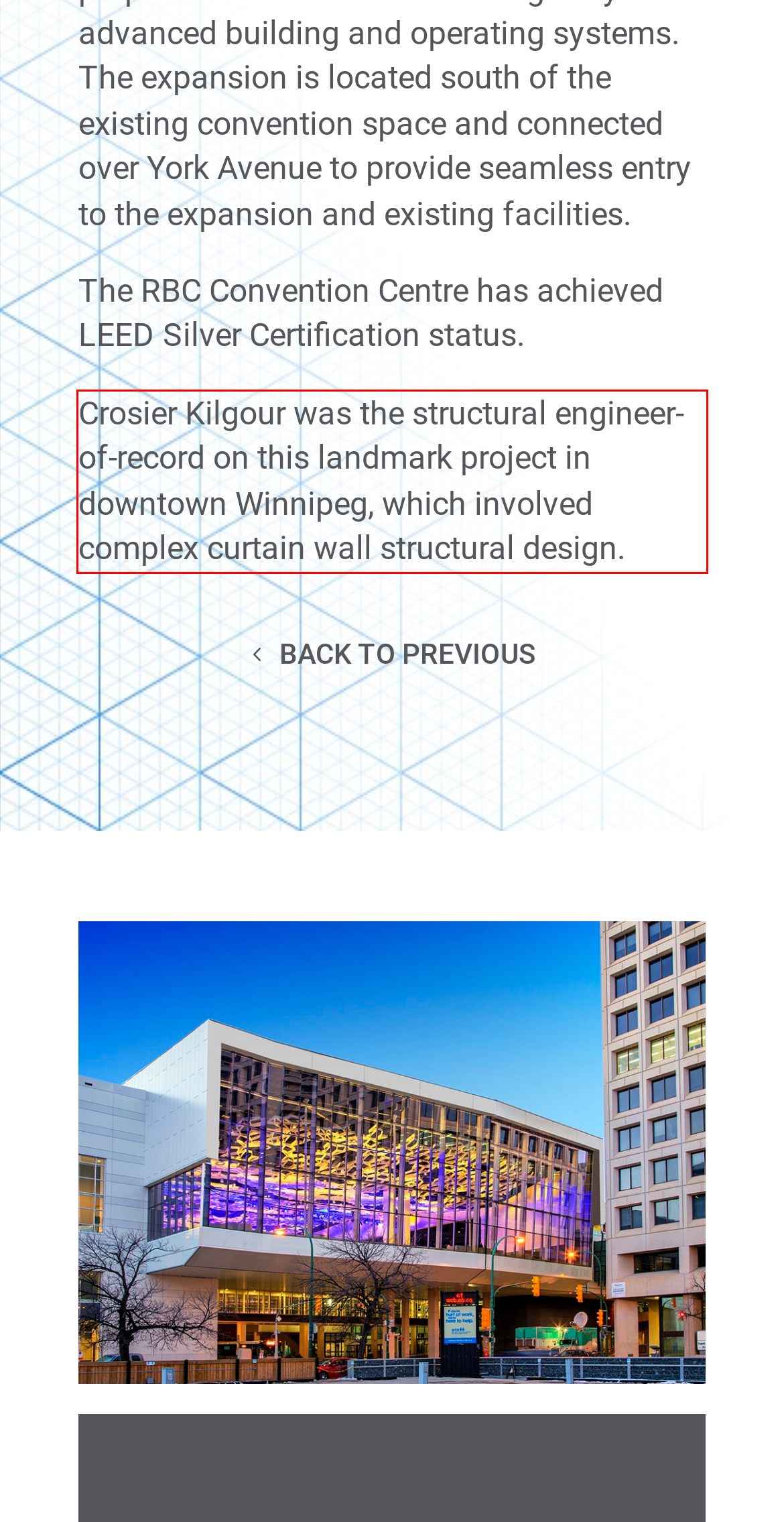Given a webpage screenshot, identify the text inside the red bounding box using OCR and extract it.

Crosier Kilgour was the structural engineer-of-record on this landmark project in downtown Winnipeg, which involved complex curtain wall structural design.